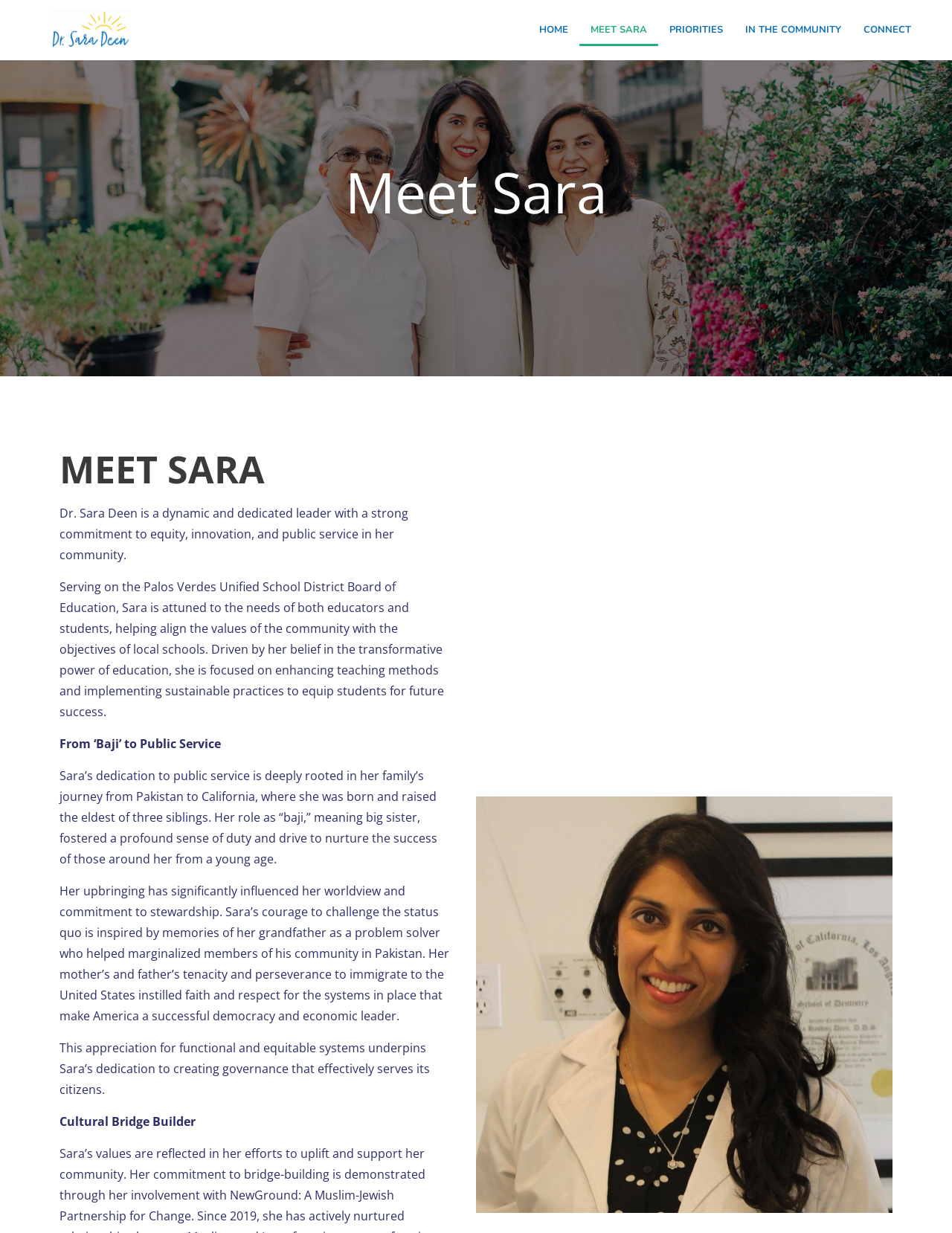Provide the bounding box coordinates of the HTML element described as: "MEET SARA". The bounding box coordinates should be four float numbers between 0 and 1, i.e., [left, top, right, bottom].

[0.609, 0.011, 0.691, 0.037]